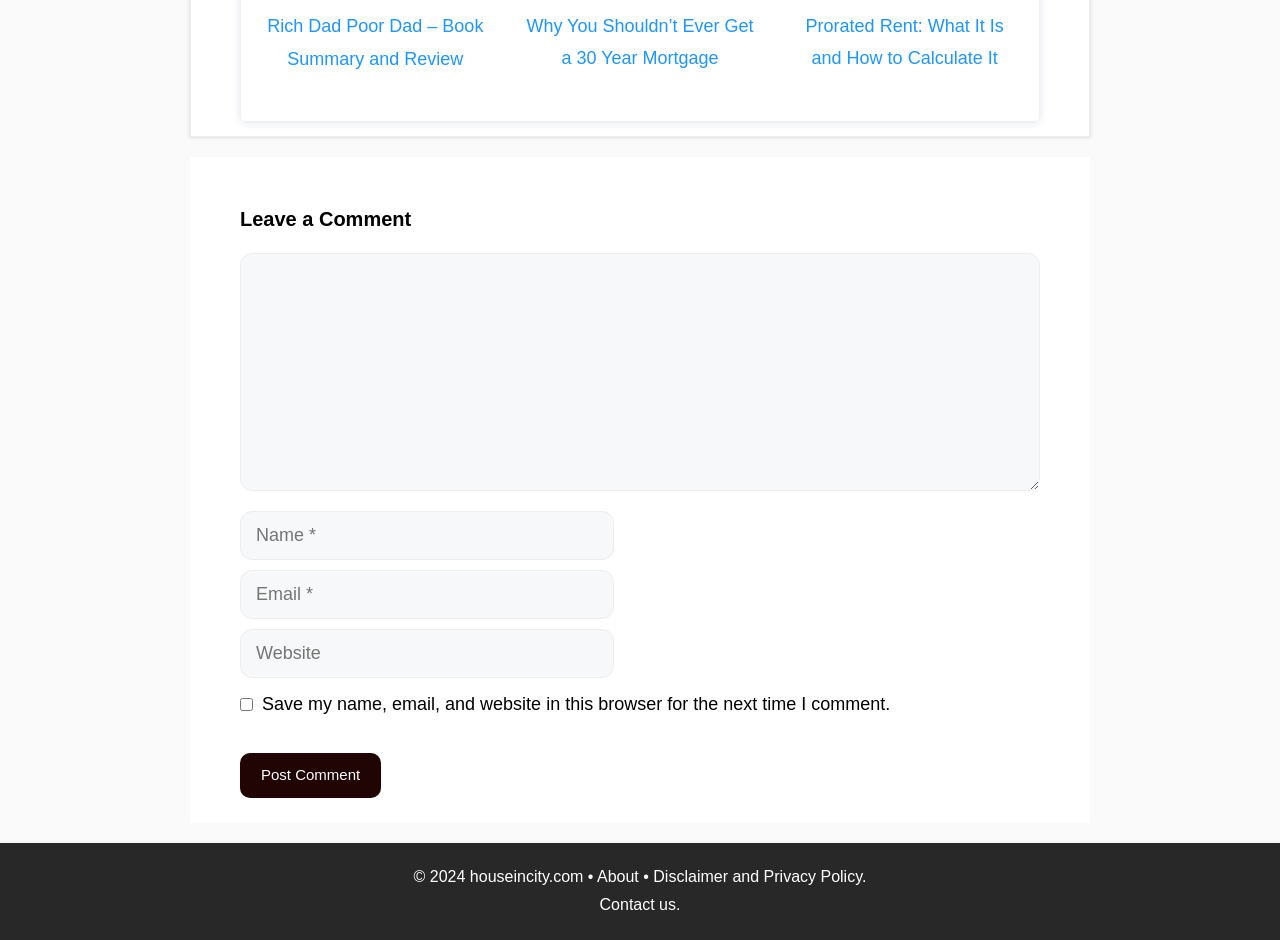What is the title of the first article?
Please provide a full and detailed response to the question.

The first article title can be found in the first HeaderAsNonLandmark element, which contains a link with the text 'Rich Dad Poor Dad – Book Summary and Review'.